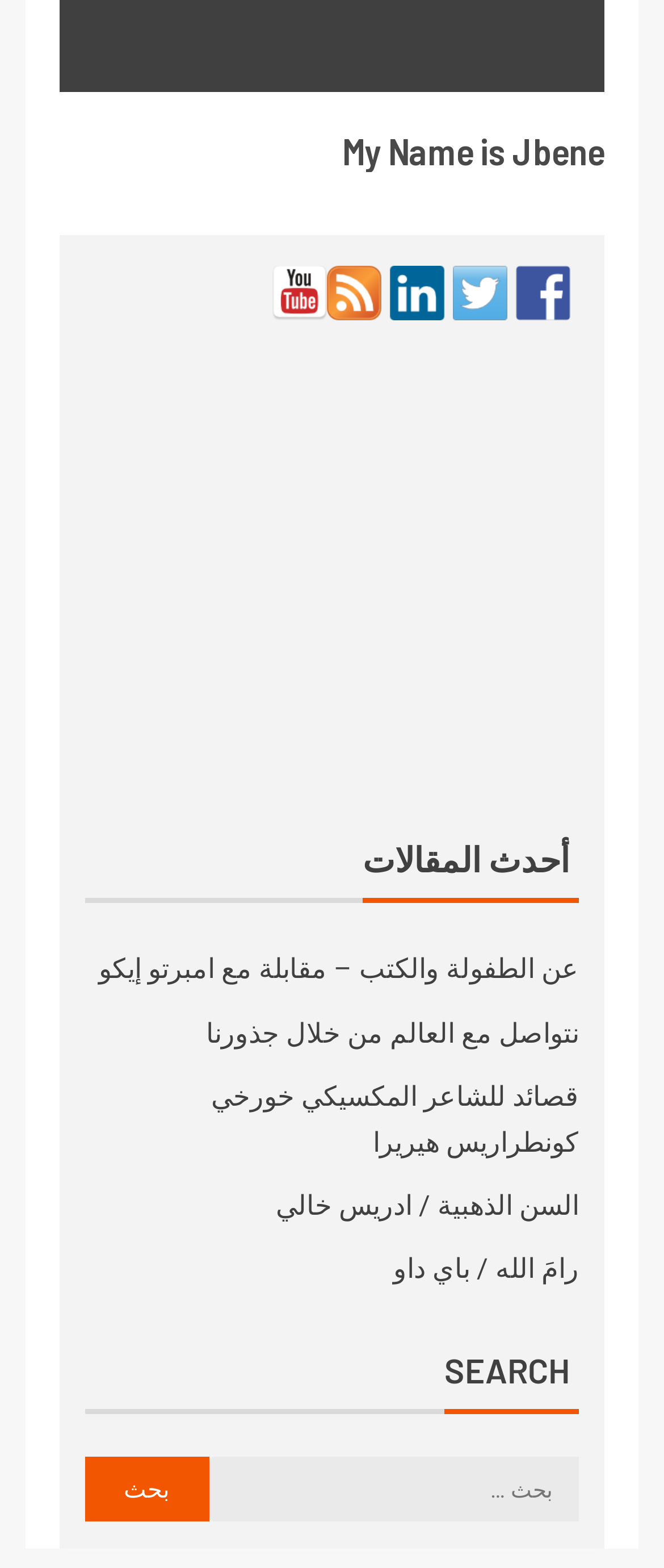Please determine the bounding box coordinates for the UI element described here. Use the format (top-left x, top-left y, bottom-right x, bottom-right y) with values bounded between 0 and 1: name="s" placeholder="بحث …"

[0.314, 0.93, 0.872, 0.971]